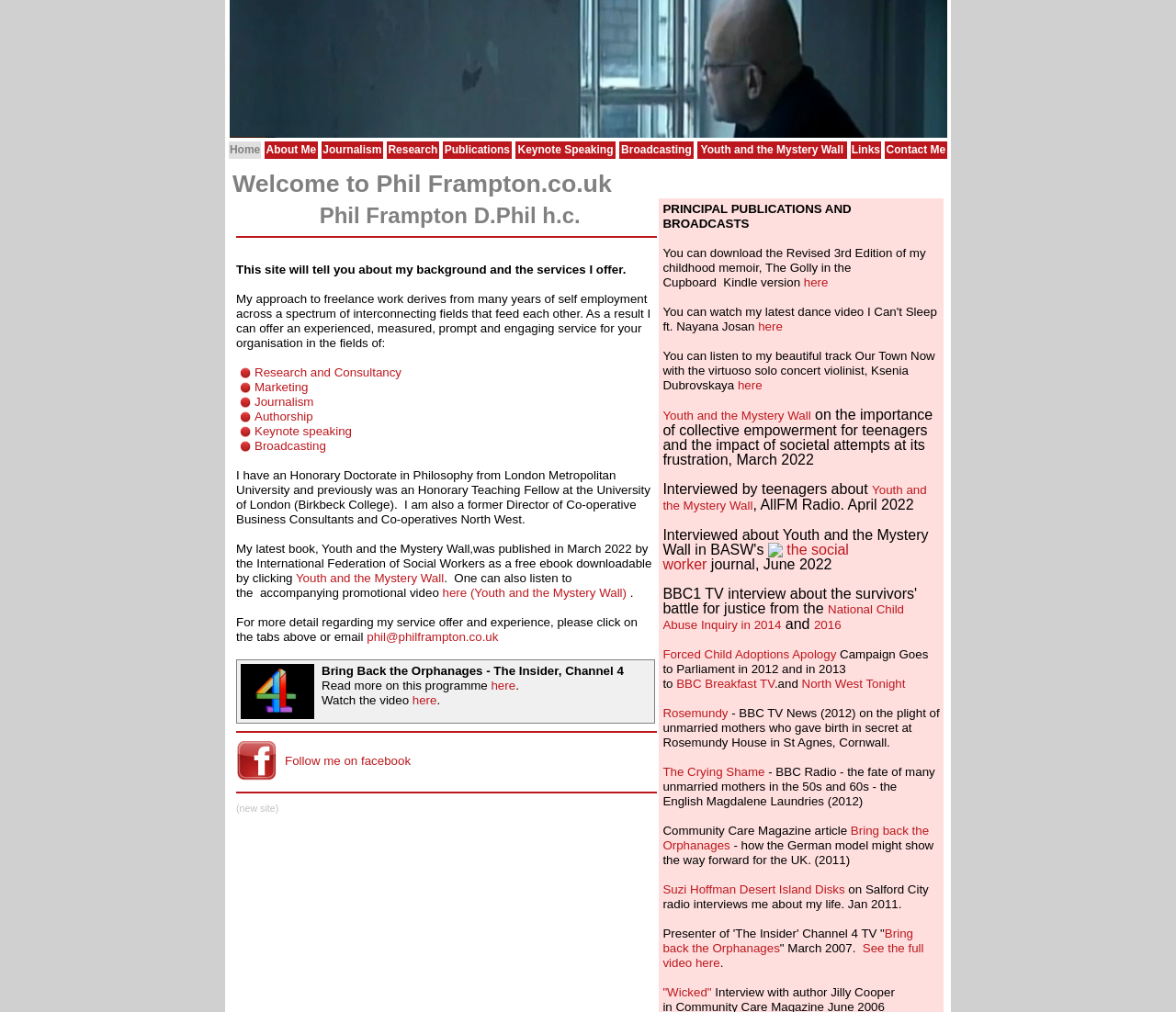Find the bounding box coordinates of the element to click in order to complete the given instruction: "Click on Keynote Speaking."

[0.44, 0.142, 0.521, 0.154]